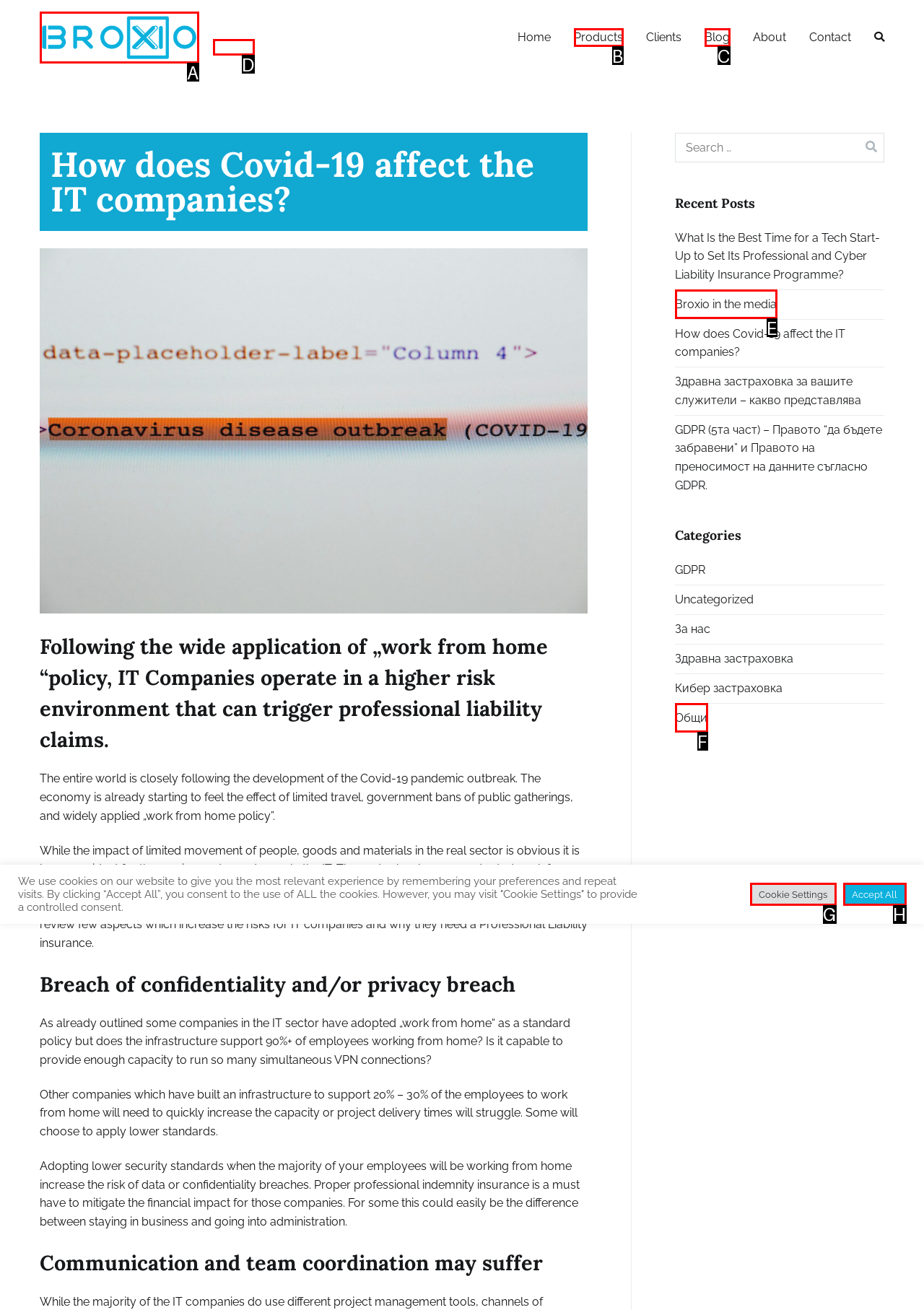Using the description: Cookie Settings
Identify the letter of the corresponding UI element from the choices available.

G